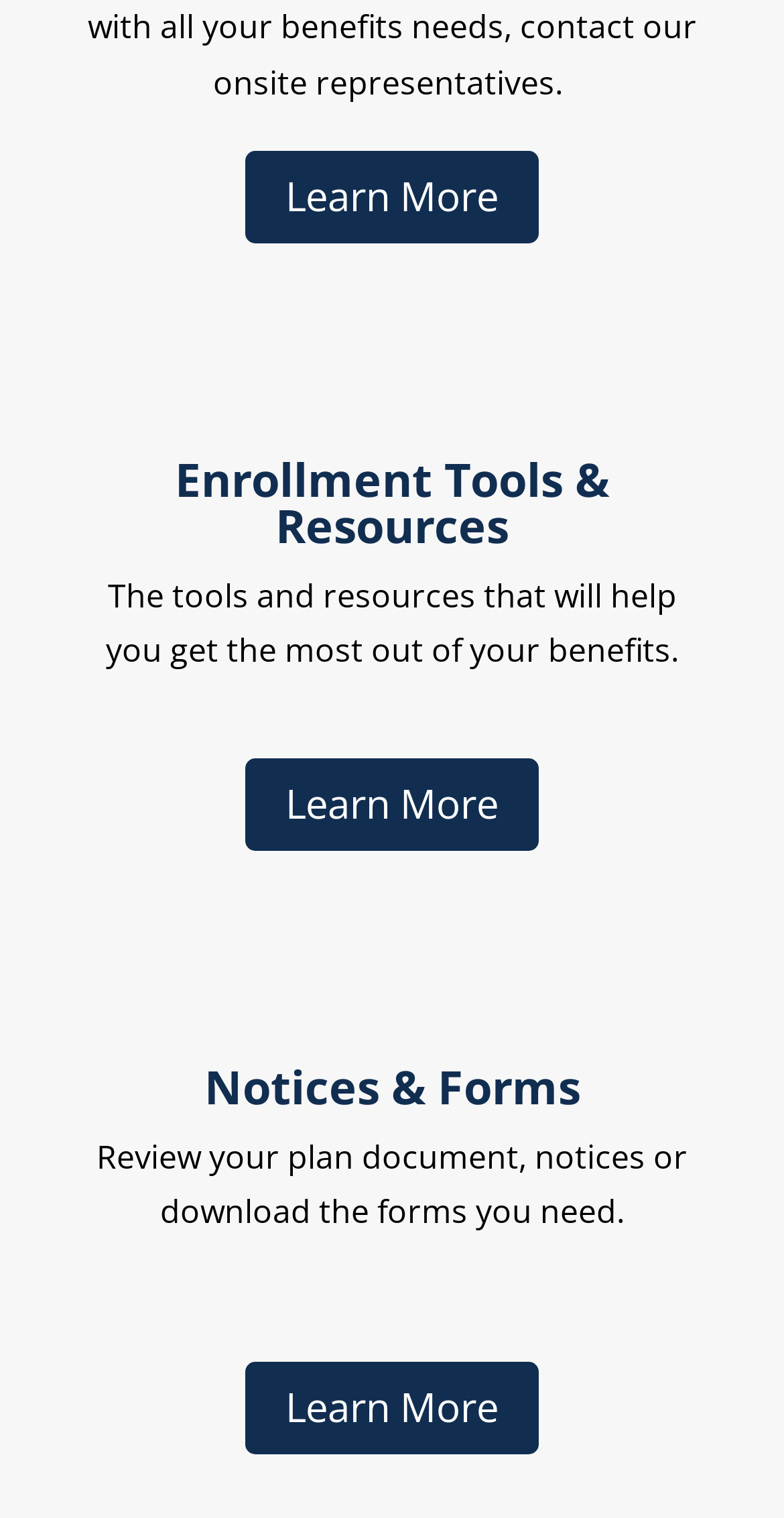Please respond to the question using a single word or phrase:
How many 'Learn More' links are on the page?

3